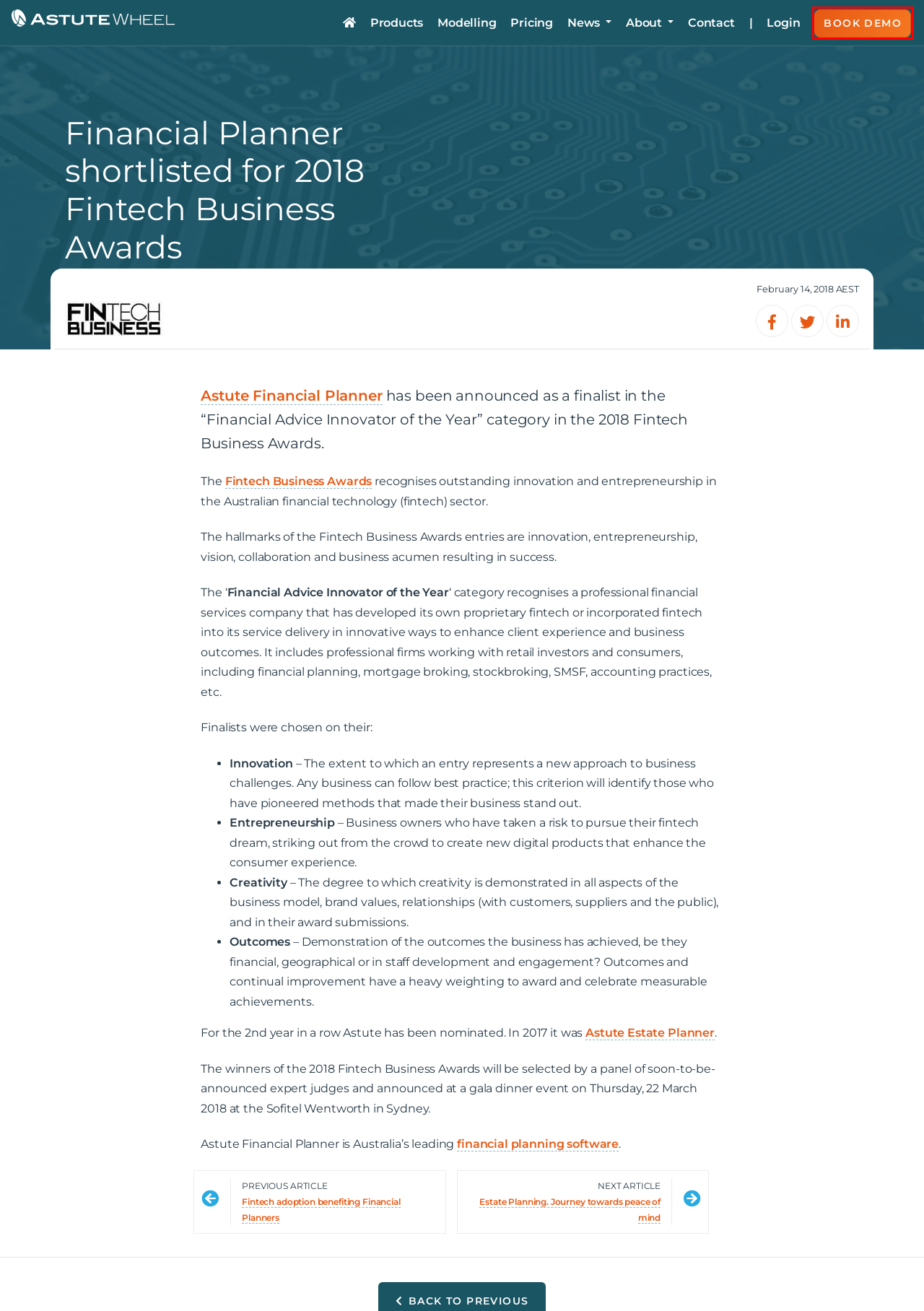Given a webpage screenshot featuring a red rectangle around a UI element, please determine the best description for the new webpage that appears after the element within the bounding box is clicked. The options are:
A. Contact us - Astute Wheel
B. Products - Astute Wheel
C. Client engagement software | Financial Adviser Tools | Astute Wheel
D. Fintech adoption benefiting Financial Planners - Astute Wheel
E. Estate Planning. Journey towards peace of mind - Astute Wheel
F. Astute Wheel pricing: Financial Planner, Estate Planner
G. Strategy Modelling Calculators - Astute Wheel
H. Live Software Demonstrations - Astute Wheel

H